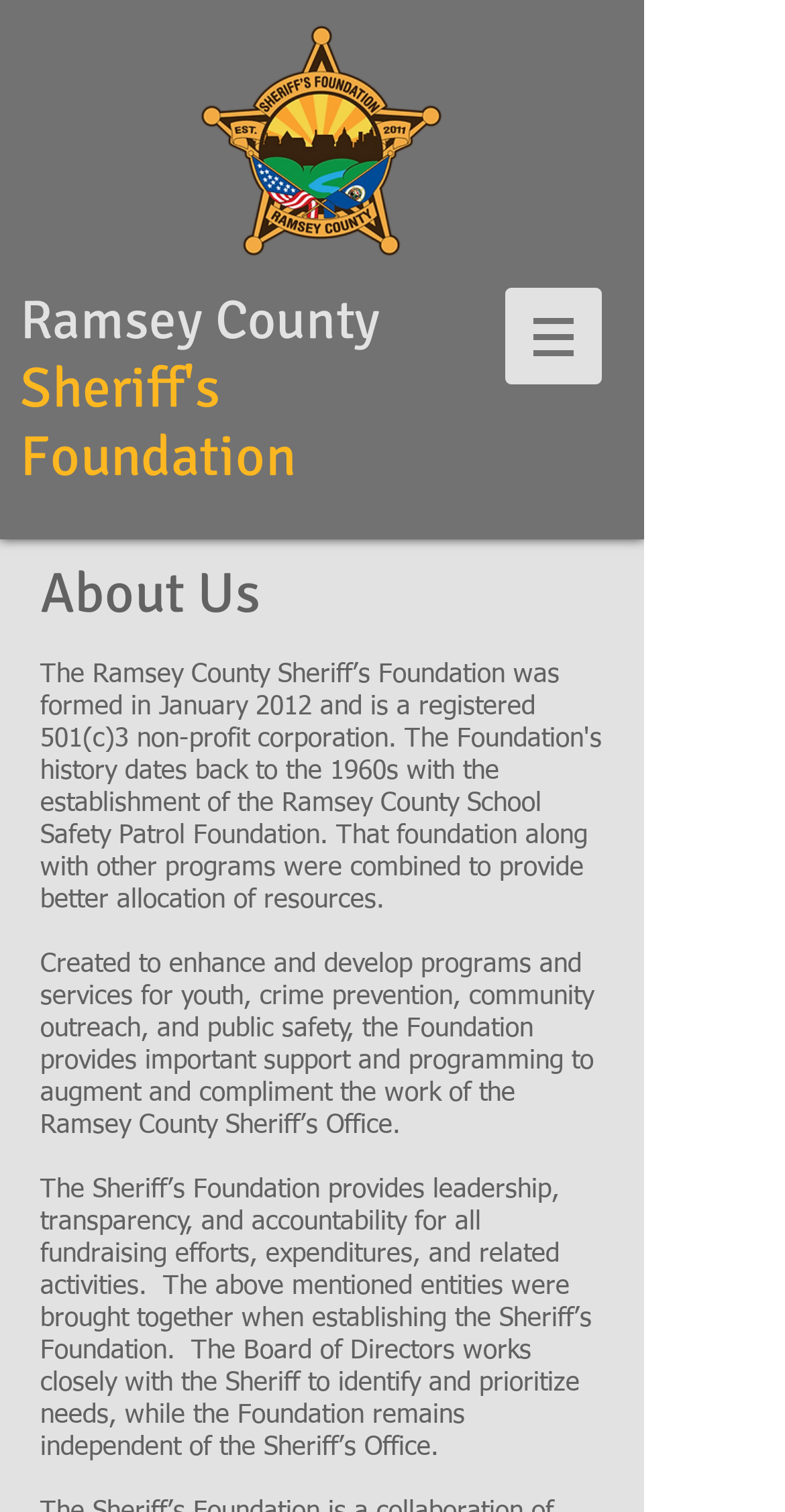Provide a one-word or short-phrase response to the question:
How many entities were brought together to establish the Sheriff's Foundation?

Multiple